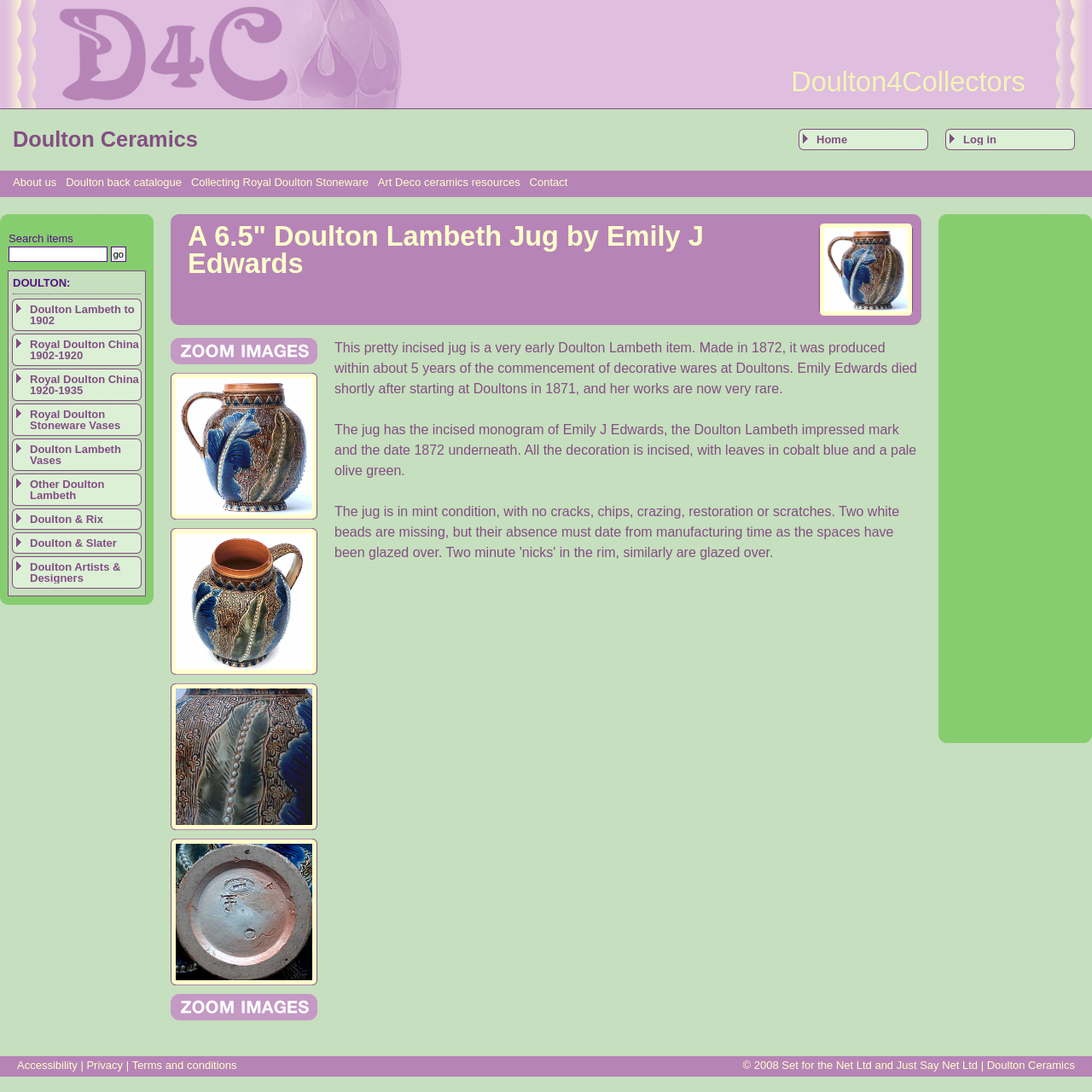Extract the bounding box coordinates for the HTML element that matches this description: "alt="zoom"". The coordinates should be four float numbers between 0 and 1, i.e., [left, top, right, bottom].

[0.156, 0.324, 0.291, 0.336]